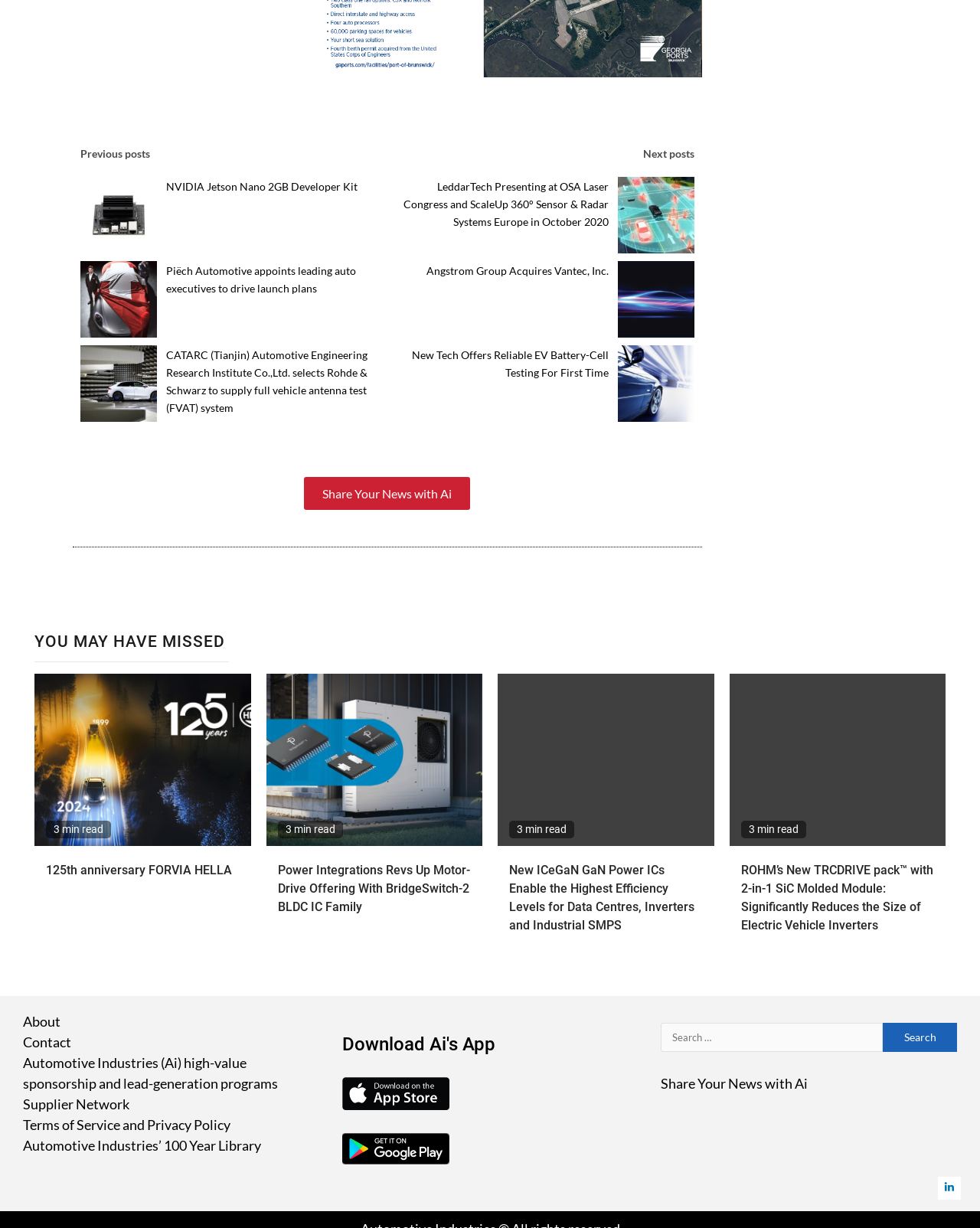Look at the image and write a detailed answer to the question: 
What type of content is featured on this webpage?

The webpage appears to be a news aggregator or publication website, featuring a list of news articles with headings, summaries, and links to read more. The articles seem to be related to the automotive industry, with topics such as electric vehicles, motor-drive offerings, and company announcements.